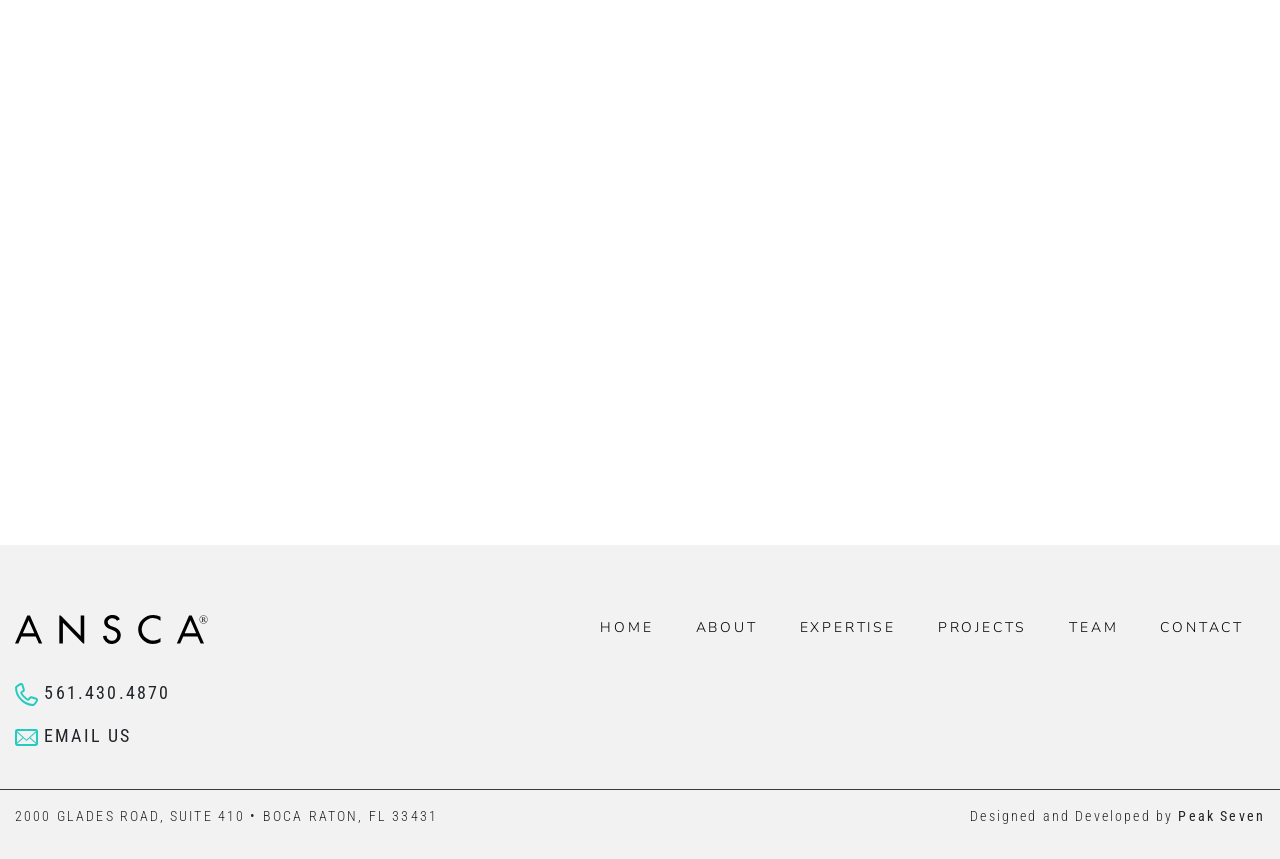Please identify the bounding box coordinates of the clickable area that will fulfill the following instruction: "Click on the 'HOME' link". The coordinates should be in the format of four float numbers between 0 and 1, i.e., [left, top, right, bottom].

[0.457, 0.709, 0.523, 0.752]